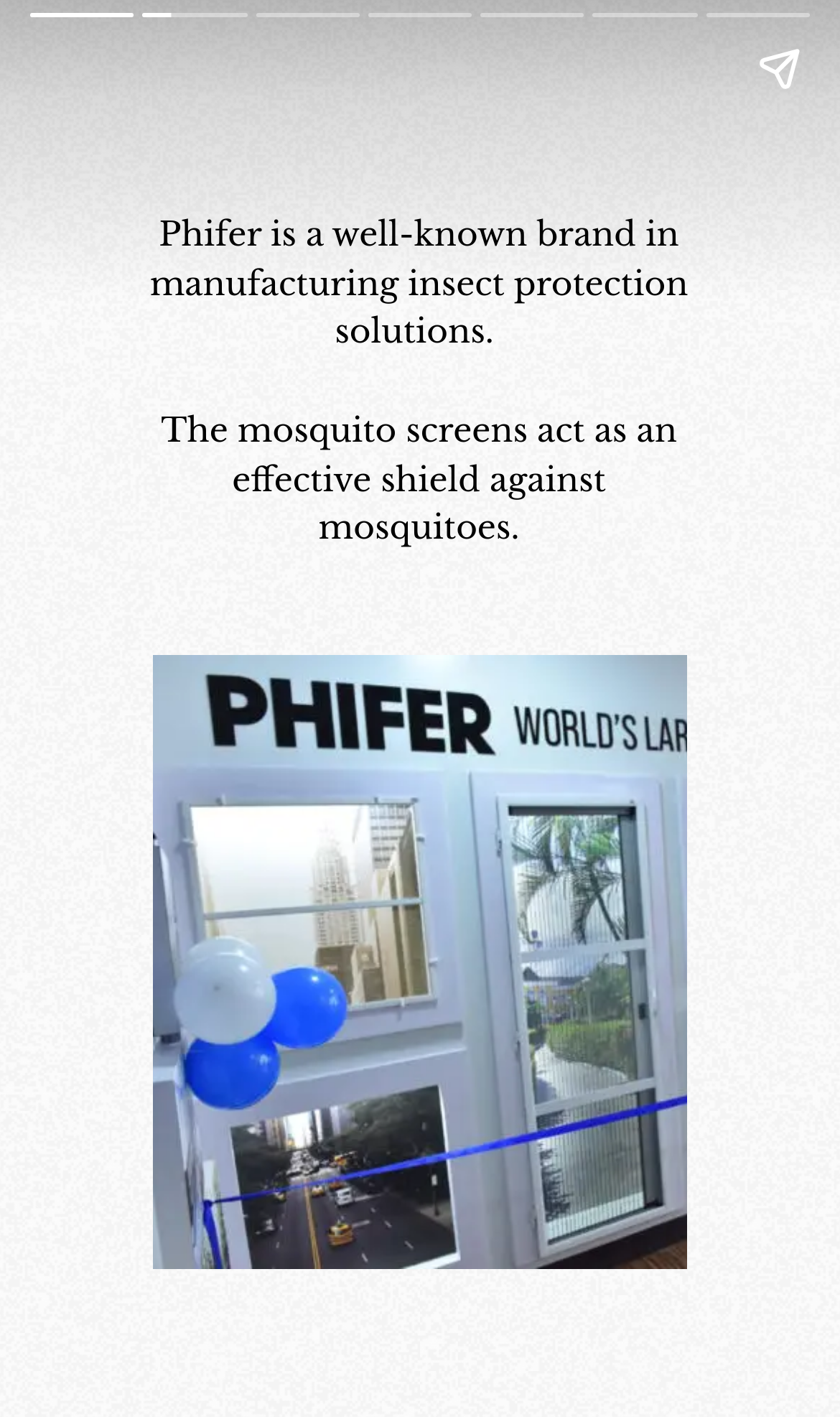Find the primary header on the webpage and provide its text.

INNOVATIVE MOSQUITO SCREEN TECHNOLOGIES: WHAT'S NEW IN BUG DEFENCE